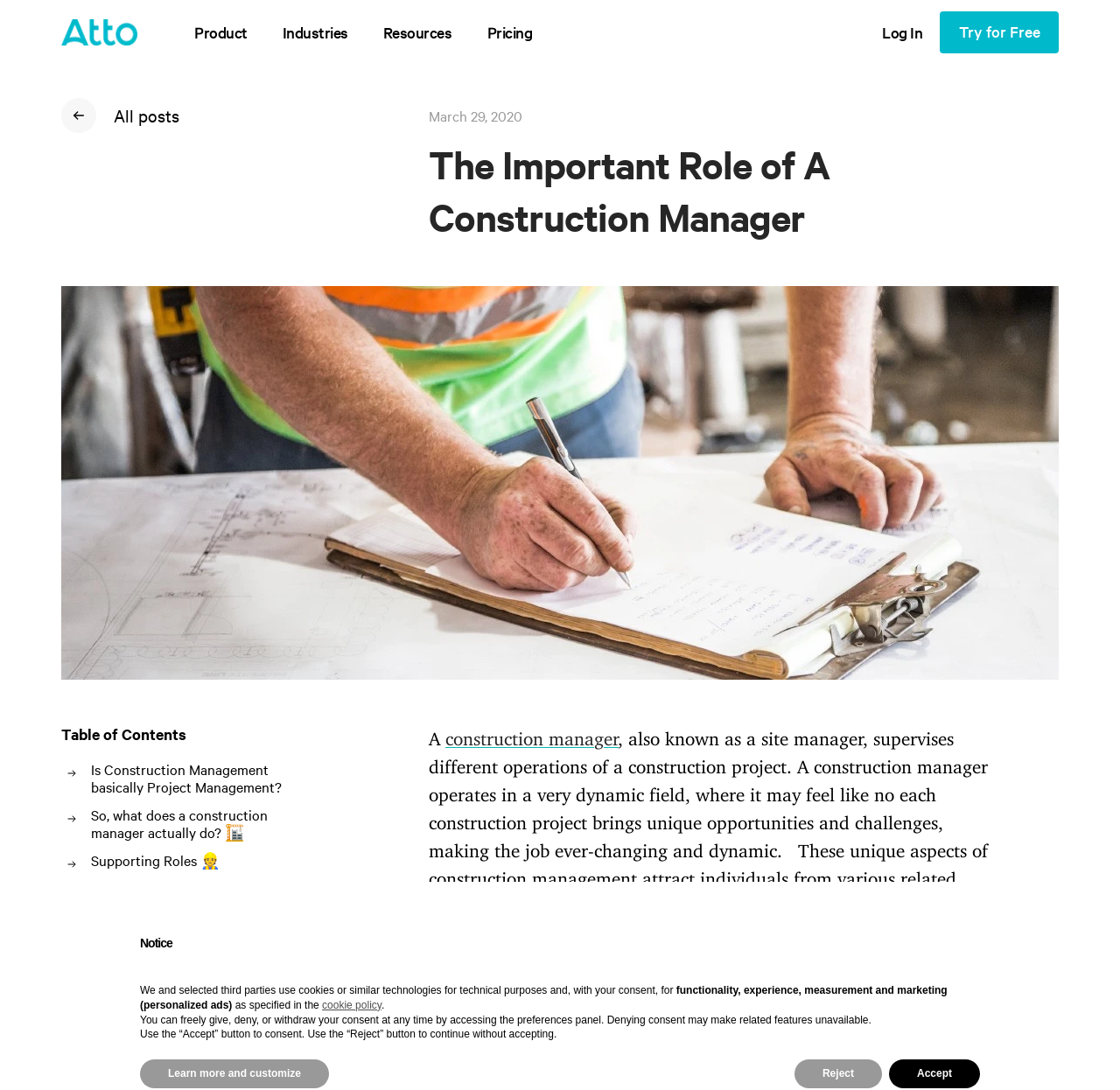Can you find the bounding box coordinates for the element to click on to achieve the instruction: "Click the 'Try Atto attotime.com' button"?

[0.081, 0.895, 0.255, 0.919]